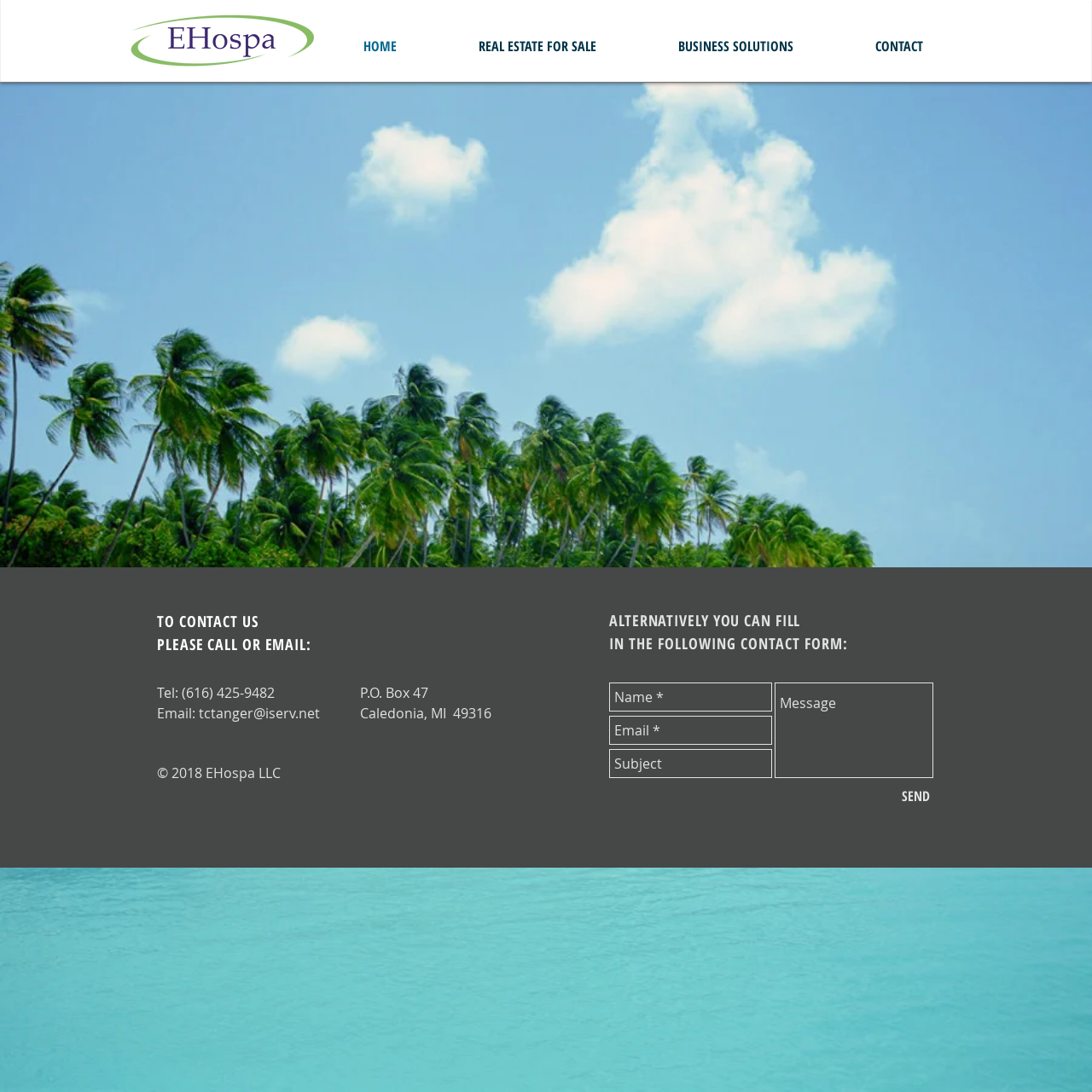Find the bounding box coordinates of the element's region that should be clicked in order to follow the given instruction: "Click HOME". The coordinates should consist of four float numbers between 0 and 1, i.e., [left, top, right, bottom].

[0.295, 0.023, 0.401, 0.062]